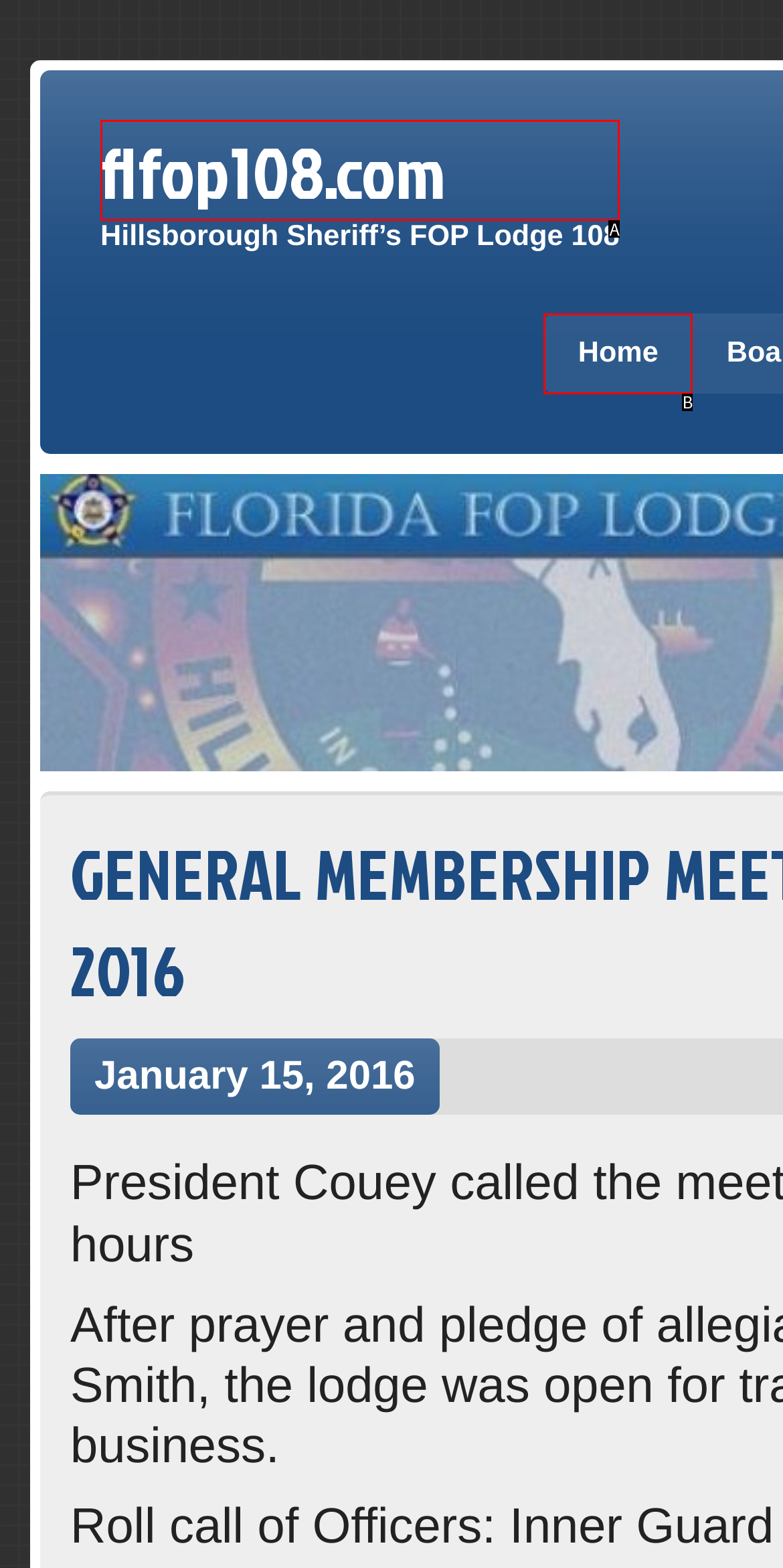Tell me which one HTML element best matches the description: flfop108.com
Answer with the option's letter from the given choices directly.

A